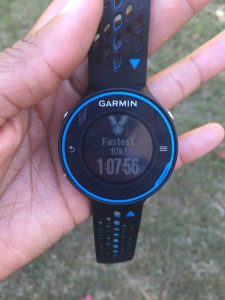What type of metrics does the watch's digital screen showcase?
Based on the screenshot, give a detailed explanation to answer the question.

The caption states that the watch's digital screen 'provides essential running metrics at a glance', indicating that the screen showcases running-related metrics.